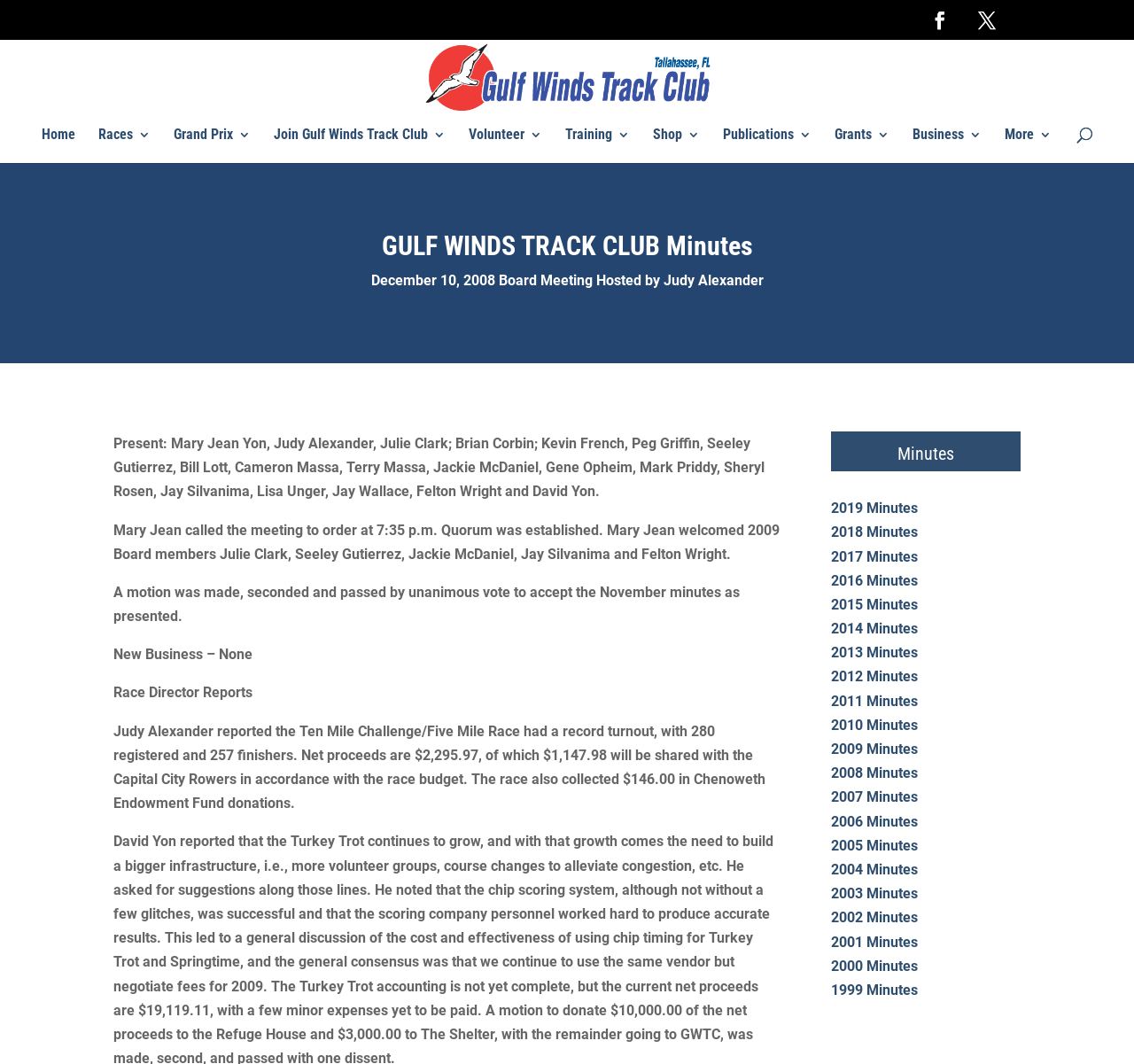Determine the bounding box coordinates of the element's region needed to click to follow the instruction: "Search for a podcast". Provide these coordinates as four float numbers between 0 and 1, formatted as [left, top, right, bottom].

None